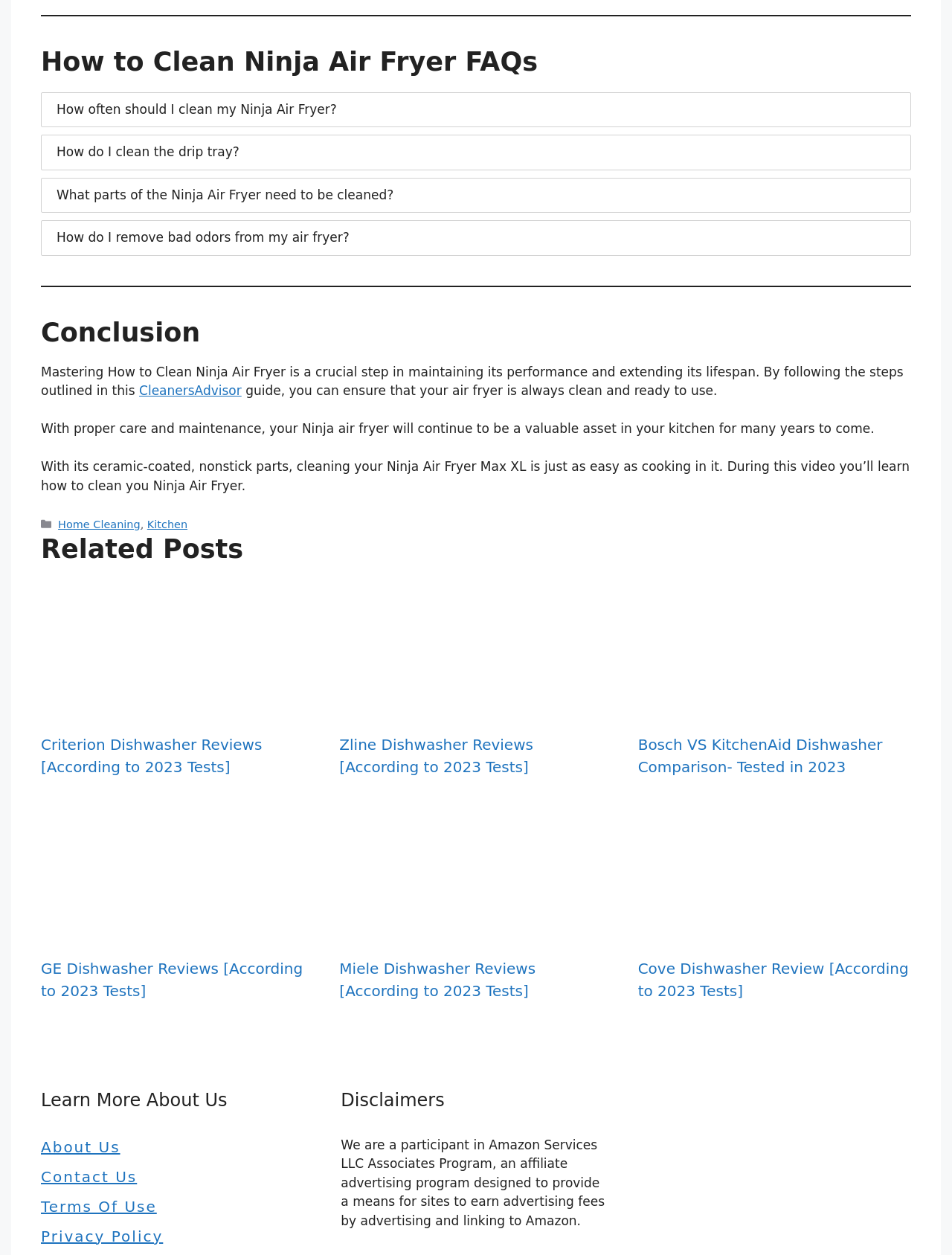What is the name of the website?
Give a thorough and detailed response to the question.

I found the name of the website 'CleanersAdvisor' in the text 'Mastering How to Clean Ninja Air Fryer is a crucial step in maintaining its performance and extending its lifespan. By following the steps outlined in this guide, you can ensure that your air fryer is always clean and ready to use.'.